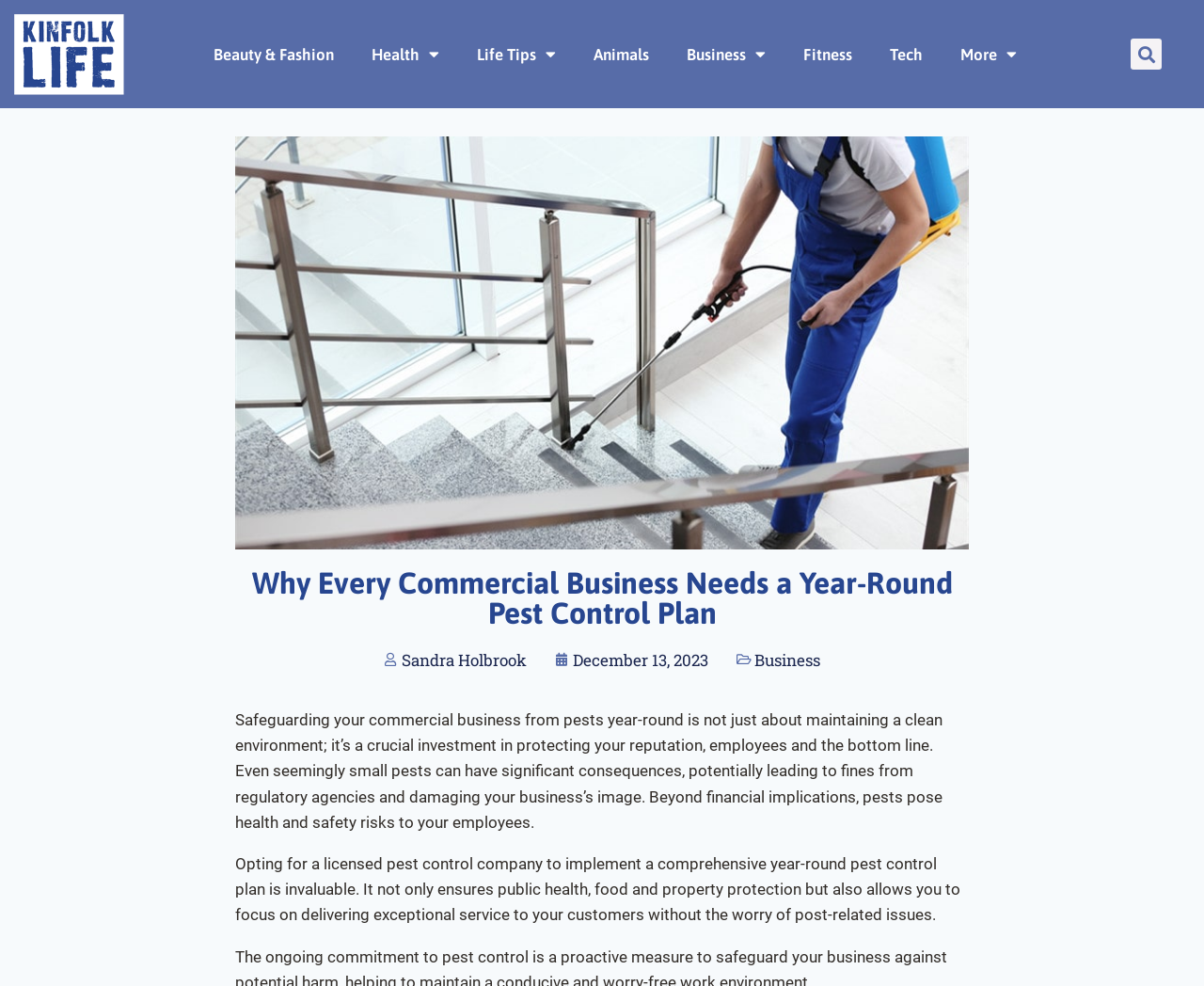Please specify the bounding box coordinates of the clickable region to carry out the following instruction: "Click on the Share button". The coordinates should be four float numbers between 0 and 1, in the format [left, top, right, bottom].

None